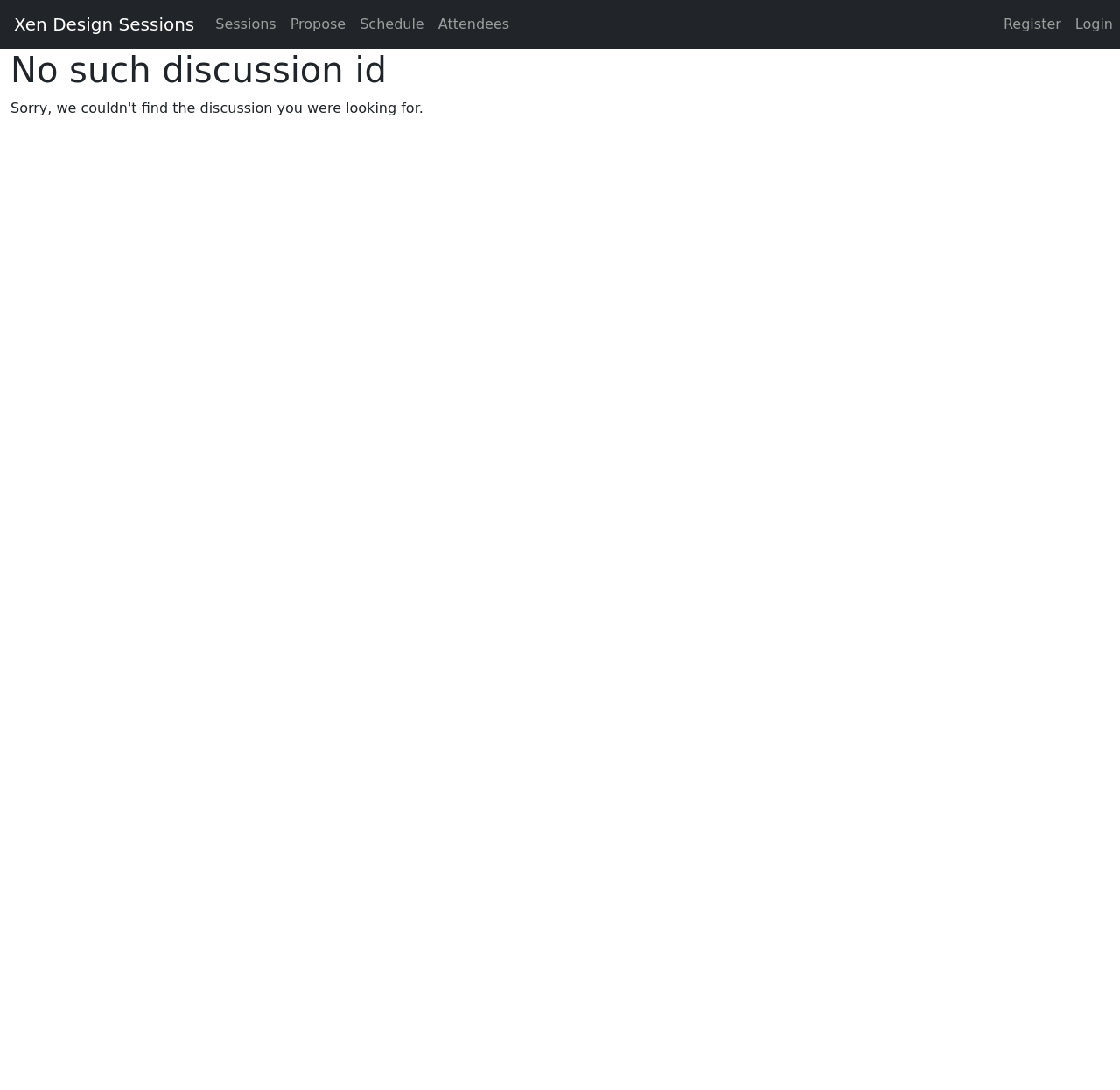Using the element description: "Attendees", determine the bounding box coordinates for the specified UI element. The coordinates should be four float numbers between 0 and 1, [left, top, right, bottom].

[0.385, 0.006, 0.461, 0.039]